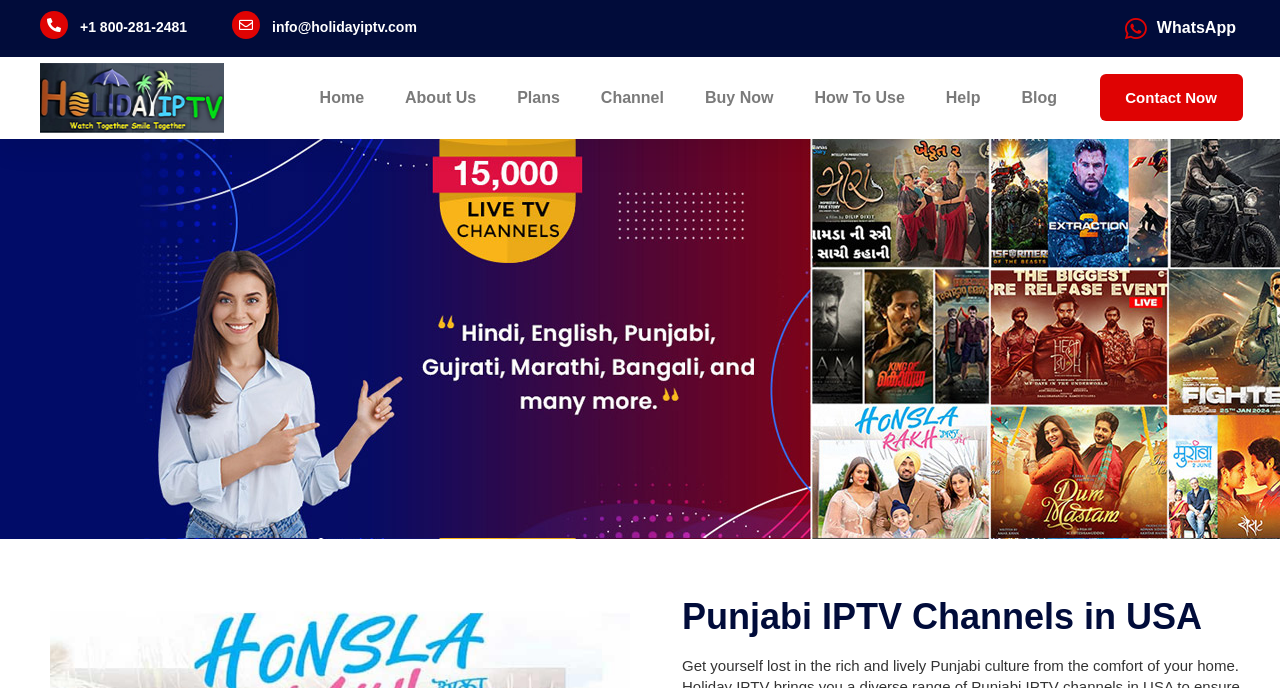Generate a detailed explanation of the webpage's features and information.

The webpage is about Holiday IPTV, a service that offers Punjabi IPTV channels, movies, news, and serials in high-quality resolution. At the top, there is a phone number "+1 800-281-2481" displayed prominently, along with a call-to-action to "Call Now". 

Below the phone number, there are several links to social media and contact information, including an email address "info@holidayiptv.com" and a WhatsApp link. 

On the left side, there is a navigation menu with 8 links: "Home", "About Us", "Plans", "Channel", "Buy Now", "How To Use", "Help", and "Blog". These links are arranged vertically, with "Home" at the top and "Blog" at the bottom.

On the right side, there is a prominent heading that reads "Punjabi IPTV Channels in USA", which suggests that the service is targeted towards the US audience. 

There are also two links at the top-right corner, one with a phone icon and another with an envelope icon, which likely represent quick contact options.